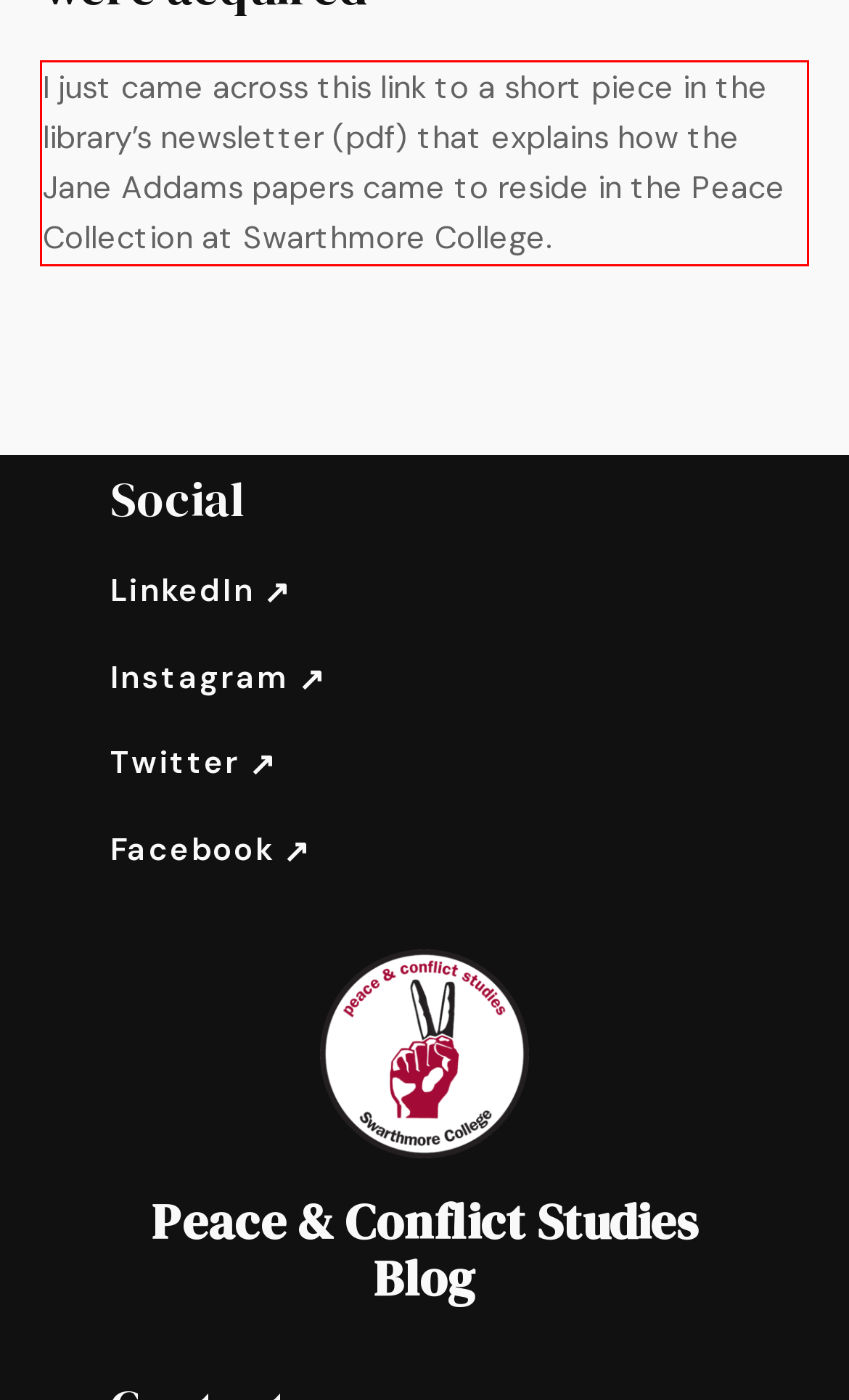Review the webpage screenshot provided, and perform OCR to extract the text from the red bounding box.

I just came across this link to a short piece in the library’s newsletter (pdf) that explains how the Jane Addams papers came to reside in the Peace Collection at Swarthmore College.